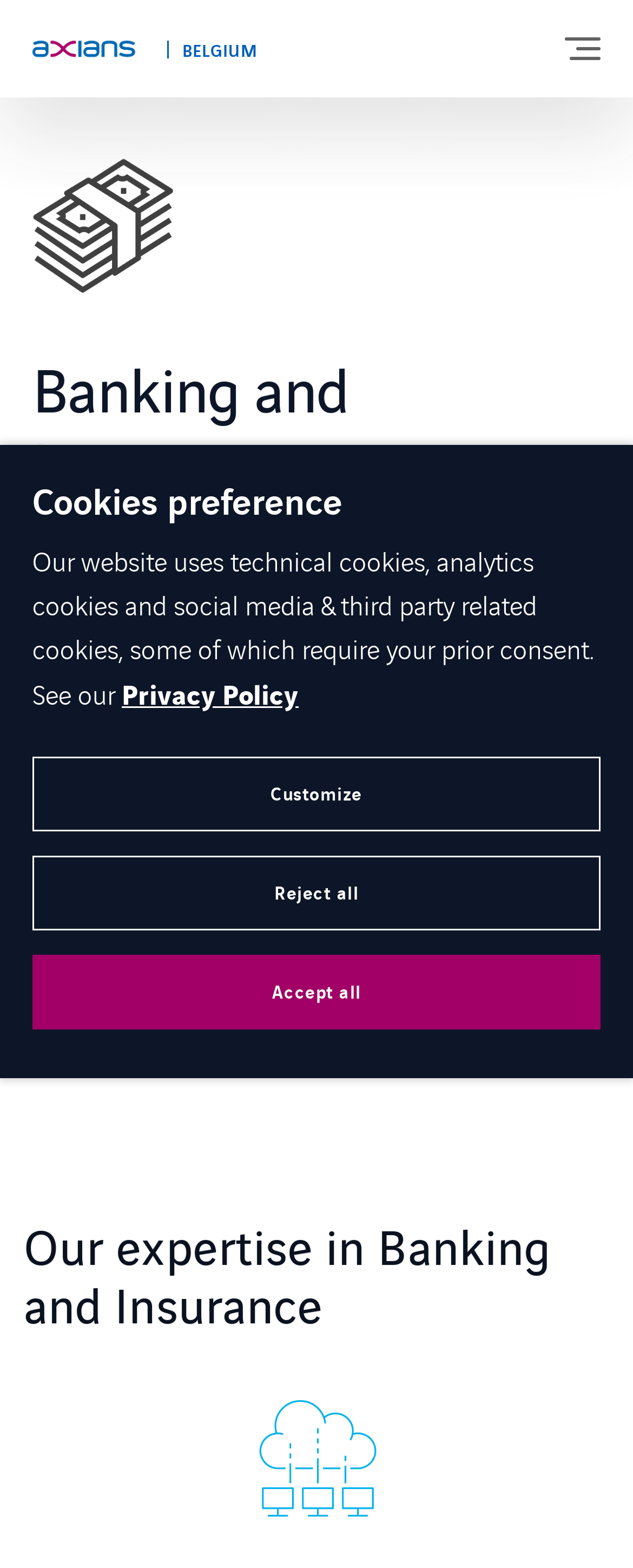Pinpoint the bounding box coordinates of the area that must be clicked to complete this instruction: "Log in to the website".

None